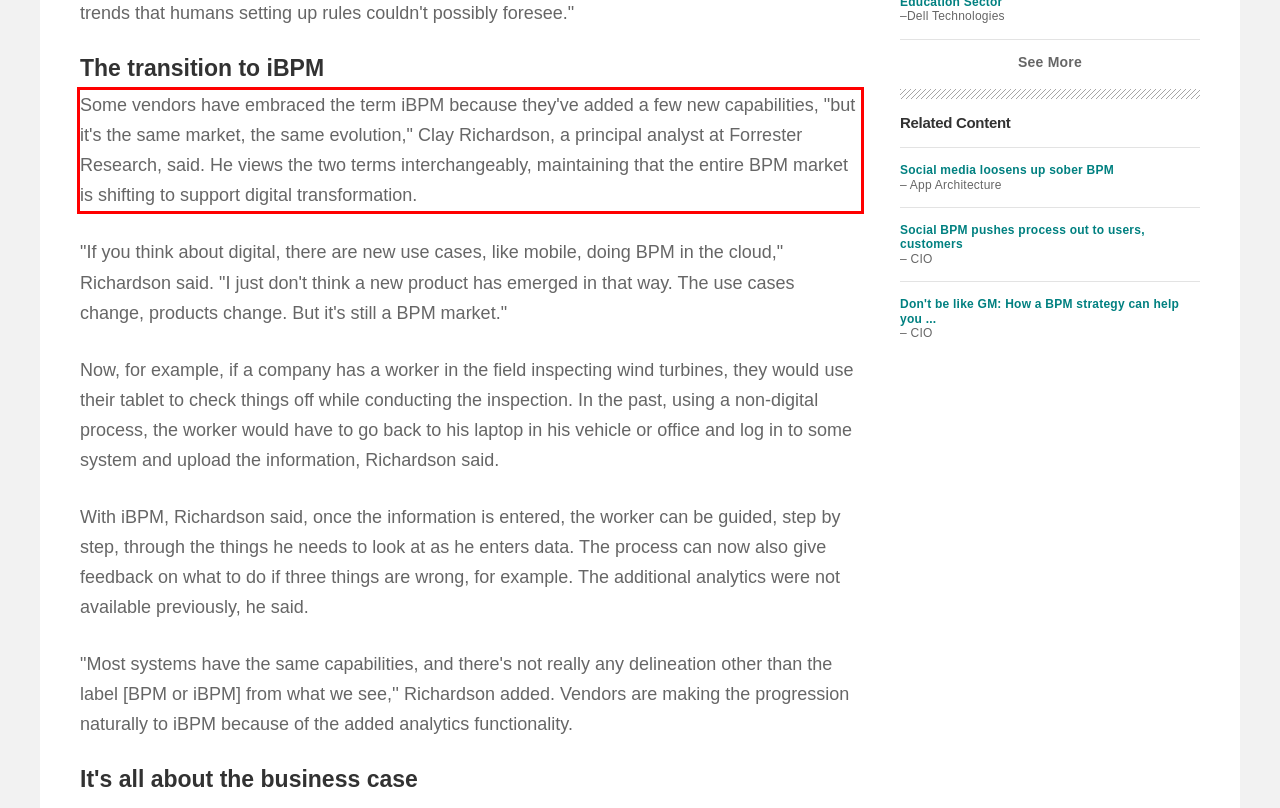From the given screenshot of a webpage, identify the red bounding box and extract the text content within it.

Some vendors have embraced the term iBPM because they've added a few new capabilities, "but it's the same market, the same evolution," Clay Richardson, a principal analyst at Forrester Research, said. He views the two terms interchangeably, maintaining that the entire BPM market is shifting to support digital transformation.